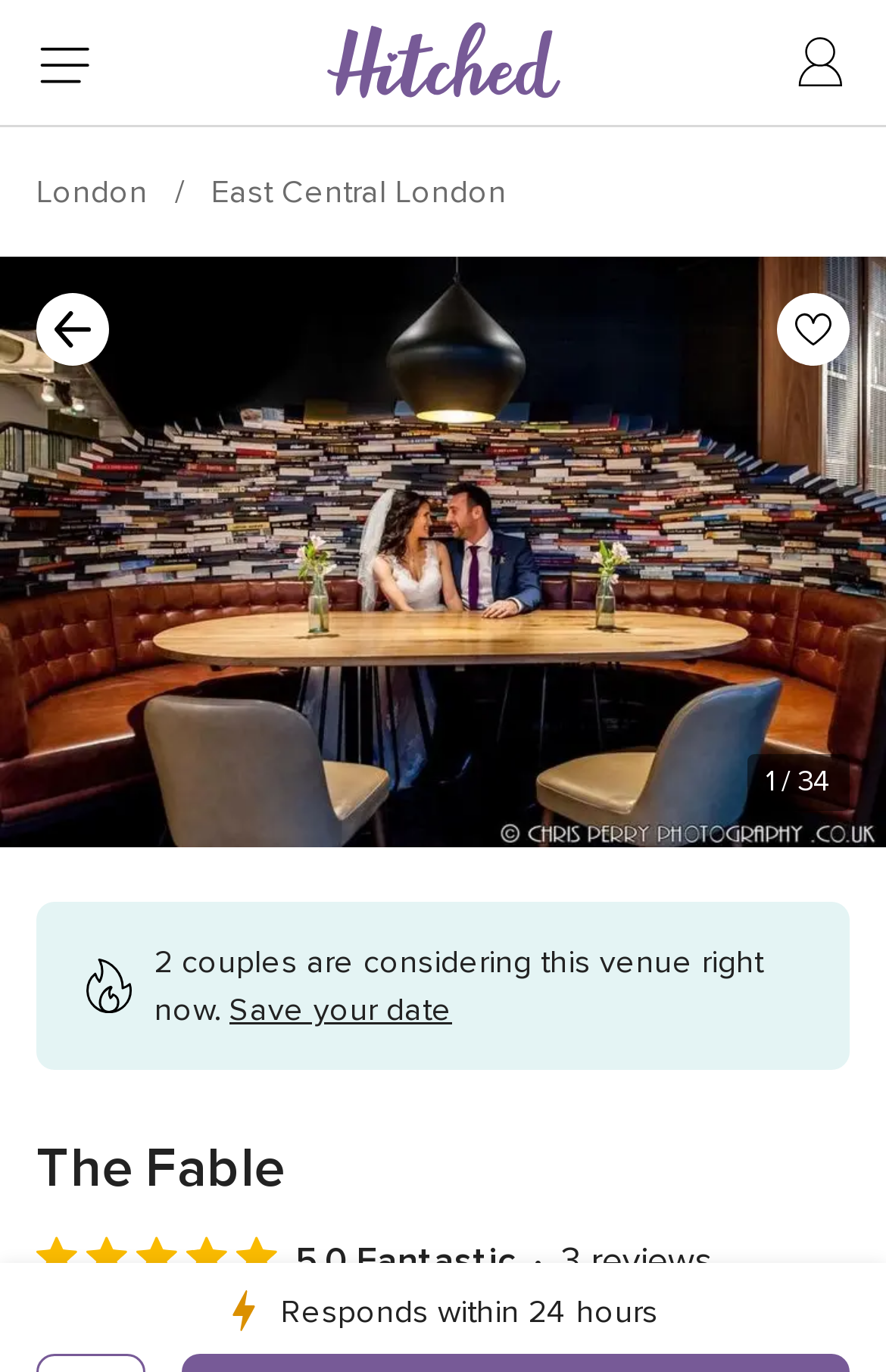Please specify the coordinates of the bounding box for the element that should be clicked to carry out this instruction: "Click the Results button". The coordinates must be four float numbers between 0 and 1, formatted as [left, top, right, bottom].

[0.041, 0.214, 0.123, 0.267]